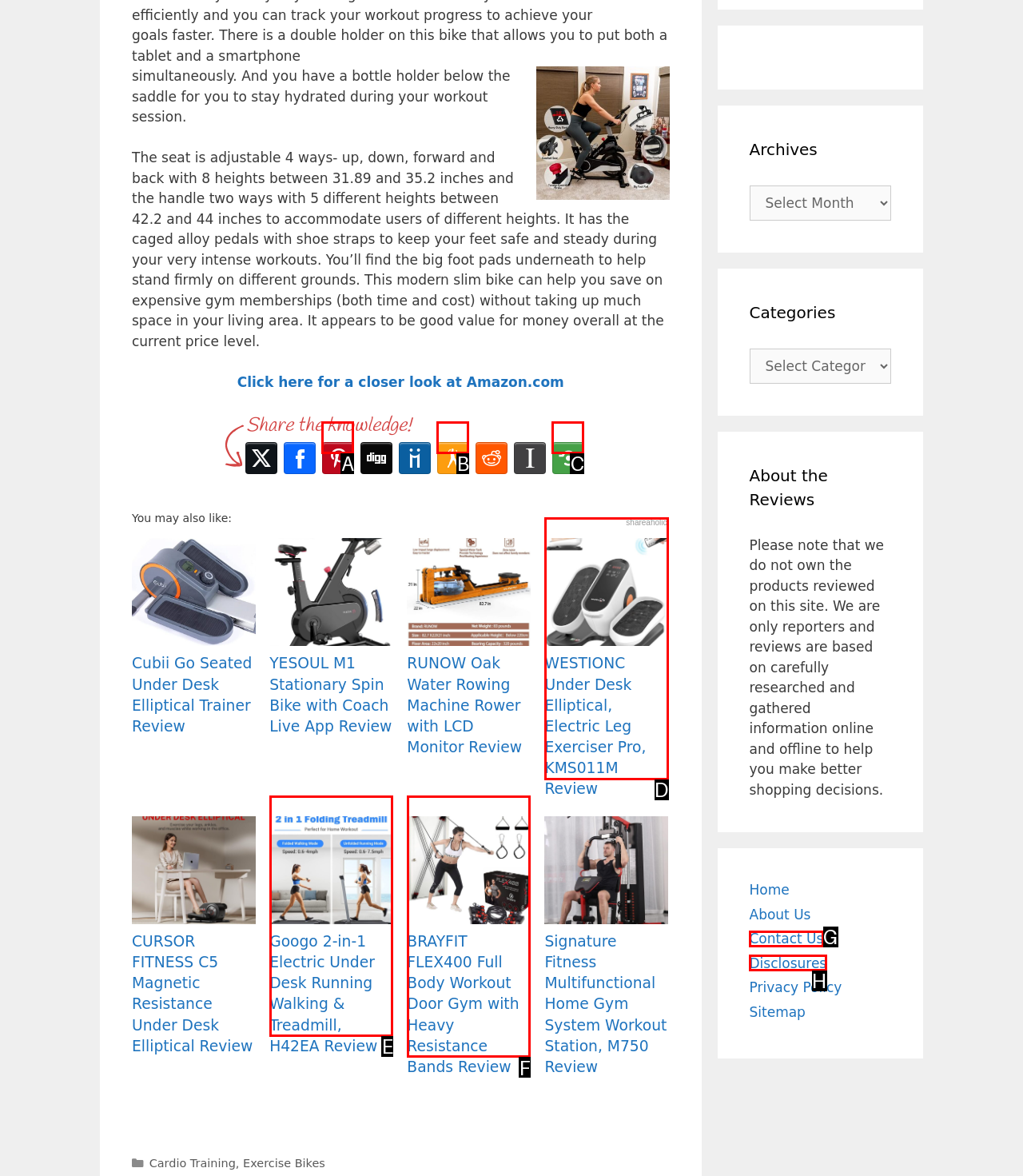Identify the option that corresponds to: aria-label="Share to Stumpedia"
Respond with the corresponding letter from the choices provided.

B